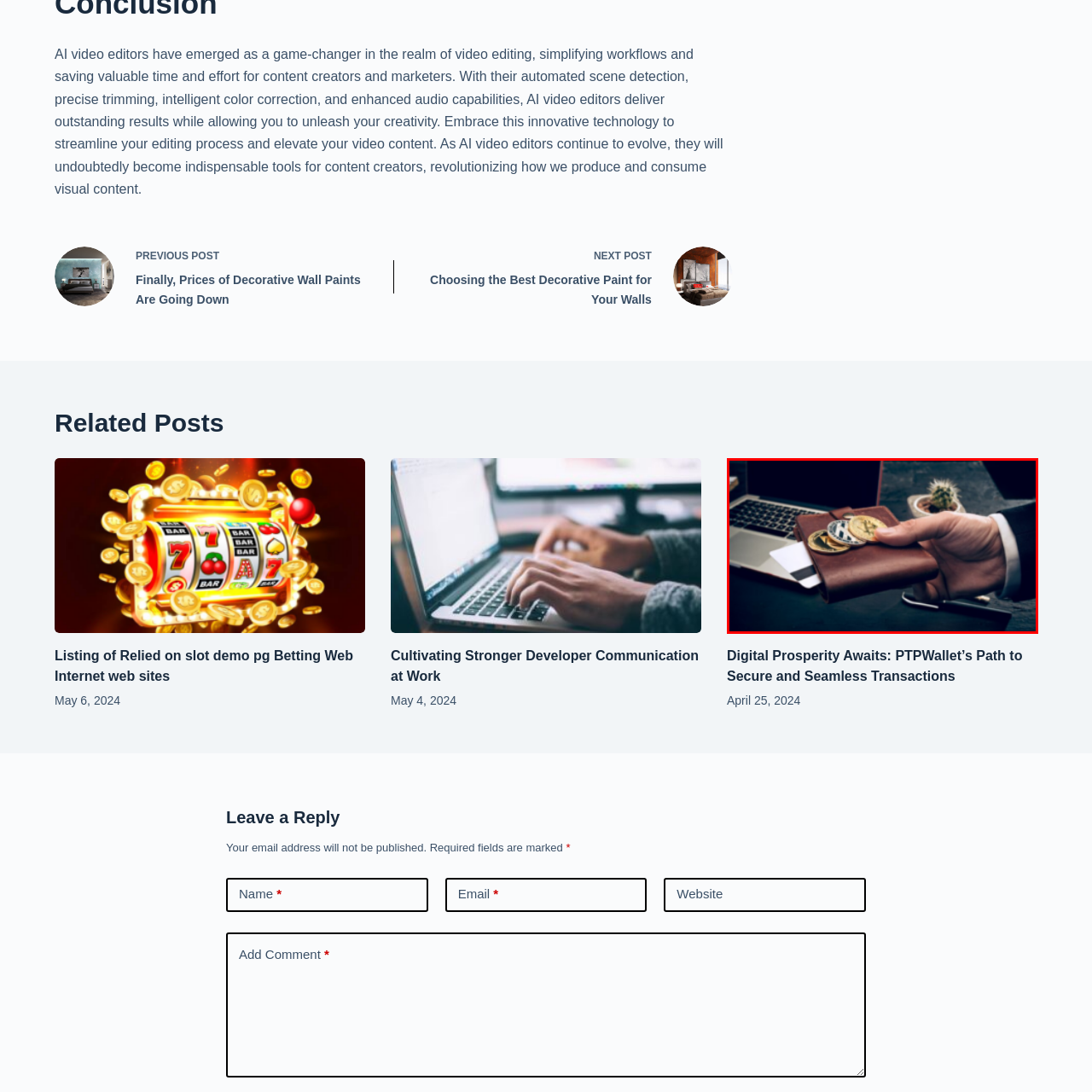Explain in detail what is depicted in the image enclosed by the red boundary.

The image showcases a hand holding a brown leather wallet, which is partially open to reveal several coins, including gold-colored cryptocurrencies, one of which features the Bitcoin logo. A white card is also visible emerging from the wallet. In the background, a laptop computer and a small potted cactus are present, creating a sense of a modern, tech-savvy workspace. This visual representation highlights the growing intersection between traditional finance and digital currency in today's economy, emphasizing a contemporary approach to financial transactions.